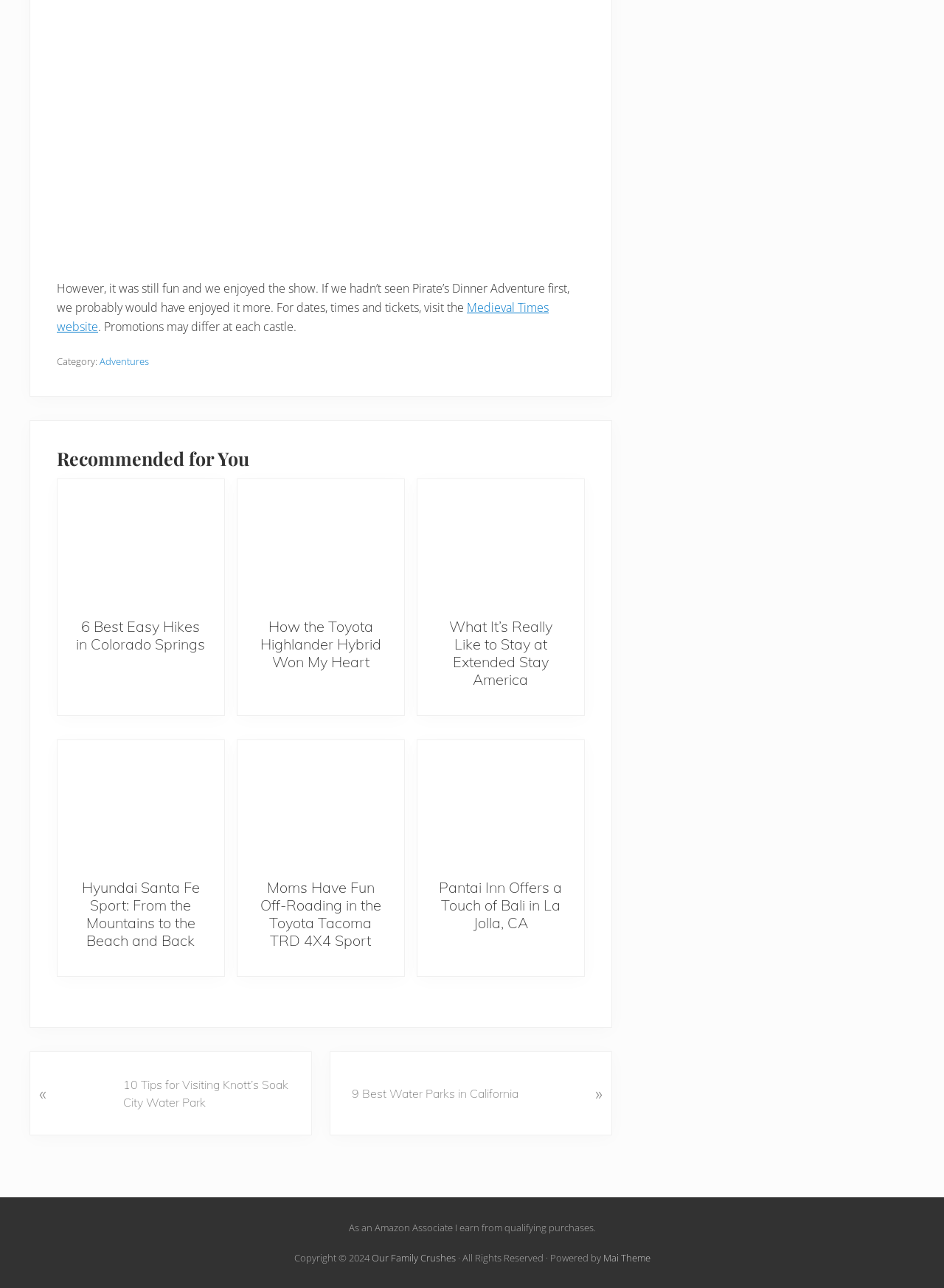Identify the bounding box coordinates of the region that should be clicked to execute the following instruction: "View the Garden of the Gods walking path in Colorado Springs, CO".

[0.06, 0.371, 0.238, 0.469]